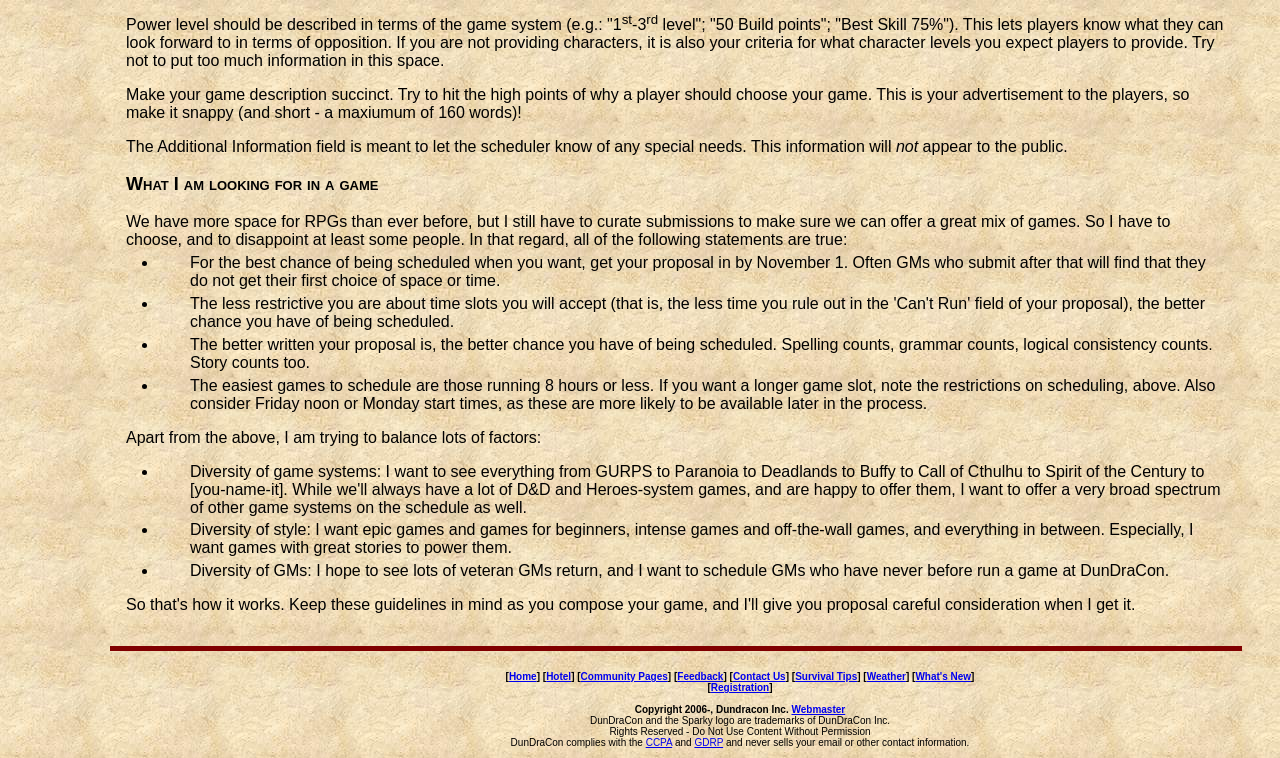Determine the bounding box coordinates of the clickable region to follow the instruction: "Click the 'CCPA' link".

[0.504, 0.972, 0.525, 0.987]